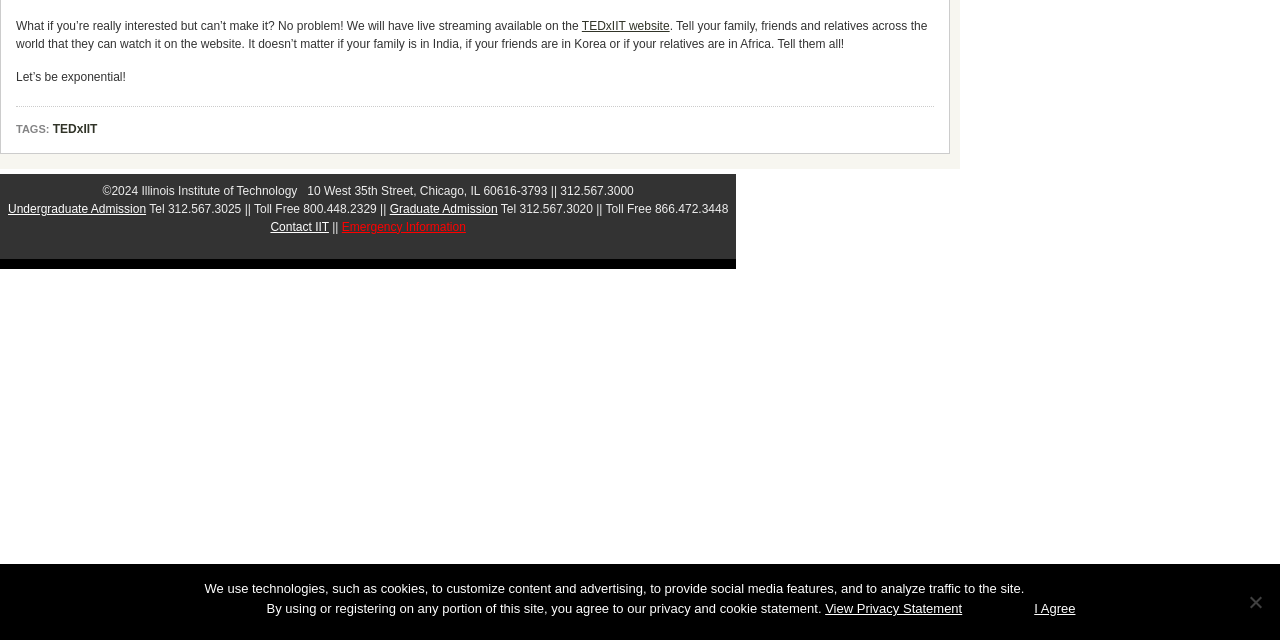Bounding box coordinates are specified in the format (top-left x, top-left y, bottom-right x, bottom-right y). All values are floating point numbers bounded between 0 and 1. Please provide the bounding box coordinate of the region this sentence describes: TEDxIIT

[0.041, 0.19, 0.076, 0.214]